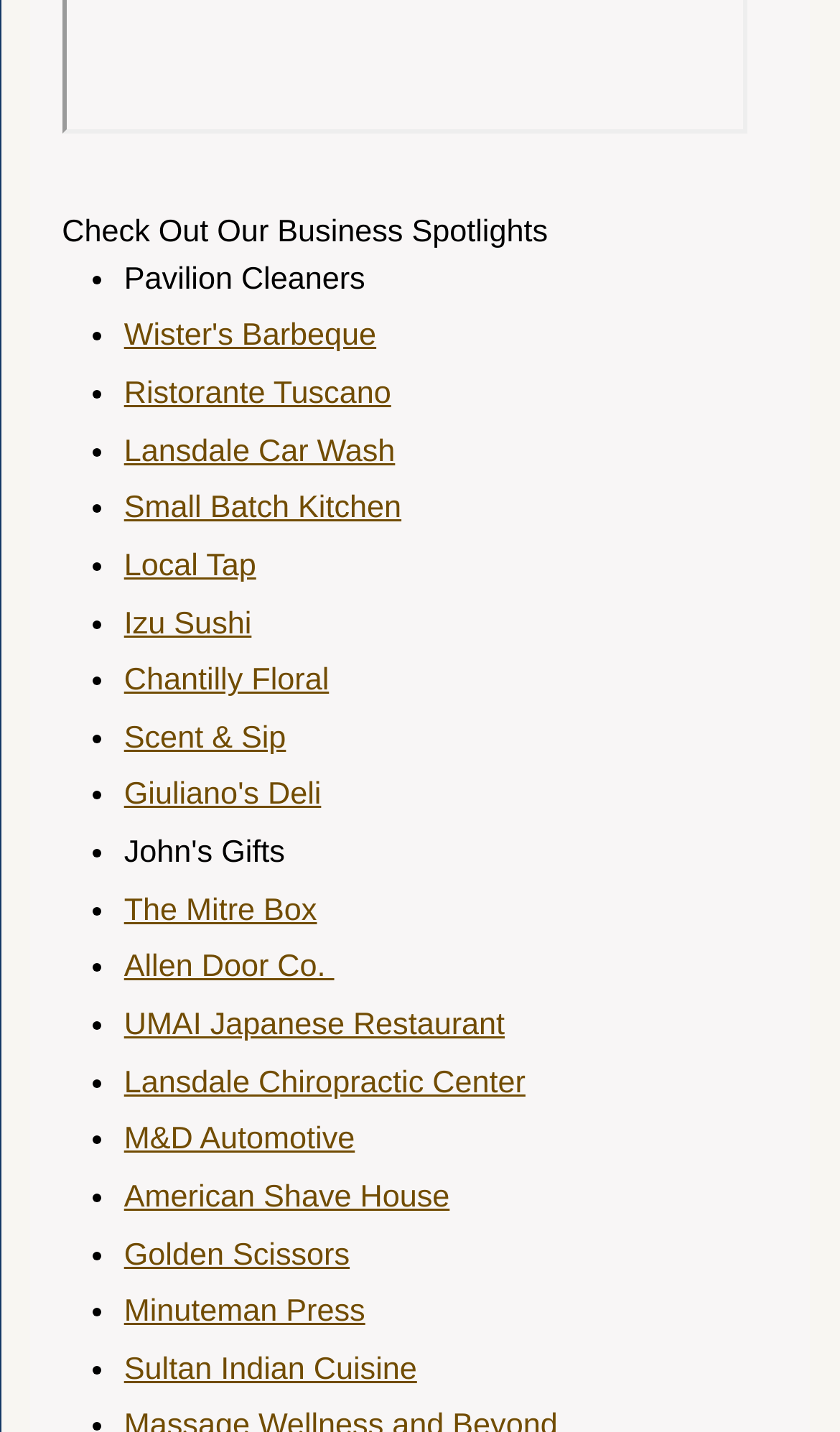What is the first business spotlight listed?
From the details in the image, answer the question comprehensively.

I looked at the first list marker and its corresponding text, which is 'Pavilion Cleaners'. This is the first business spotlight listed.